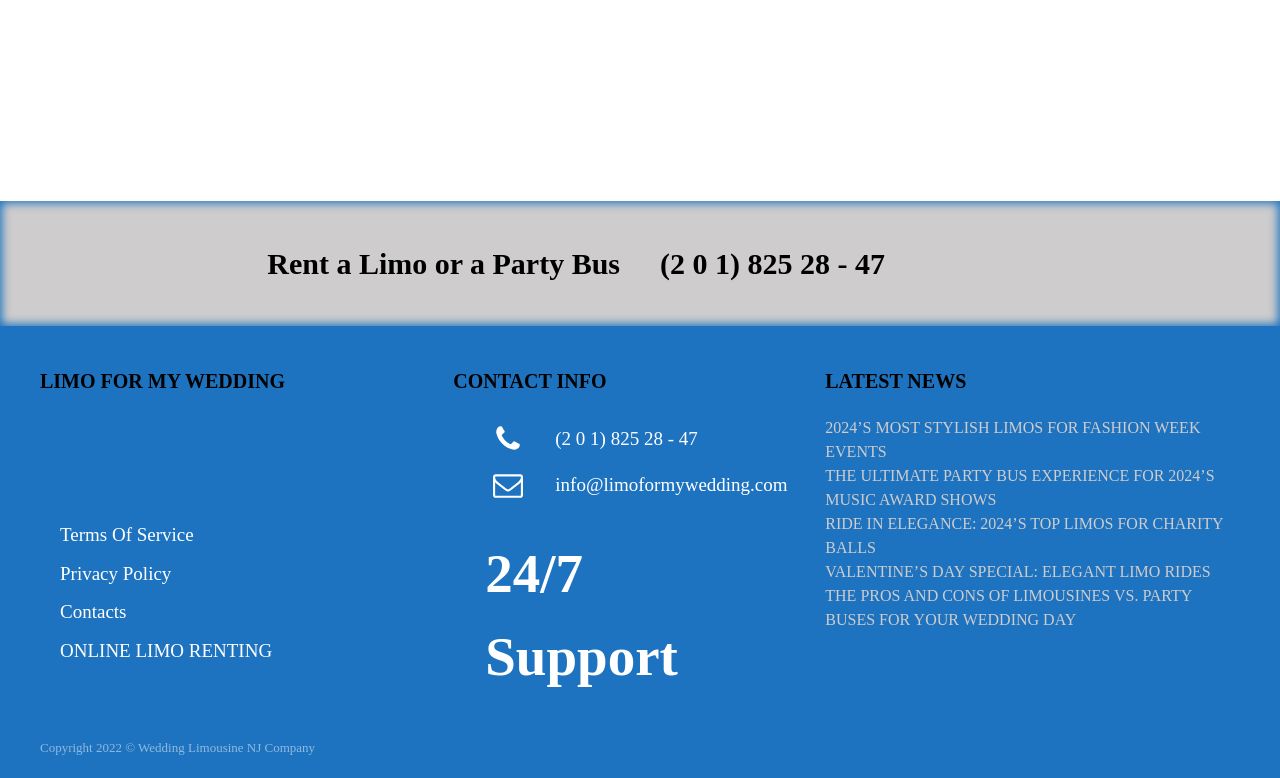Locate the bounding box coordinates of the clickable part needed for the task: "Read '2024’S MOST STYLISH LIMOS FOR FASHION WEEK EVENTS'".

[0.645, 0.539, 0.938, 0.592]